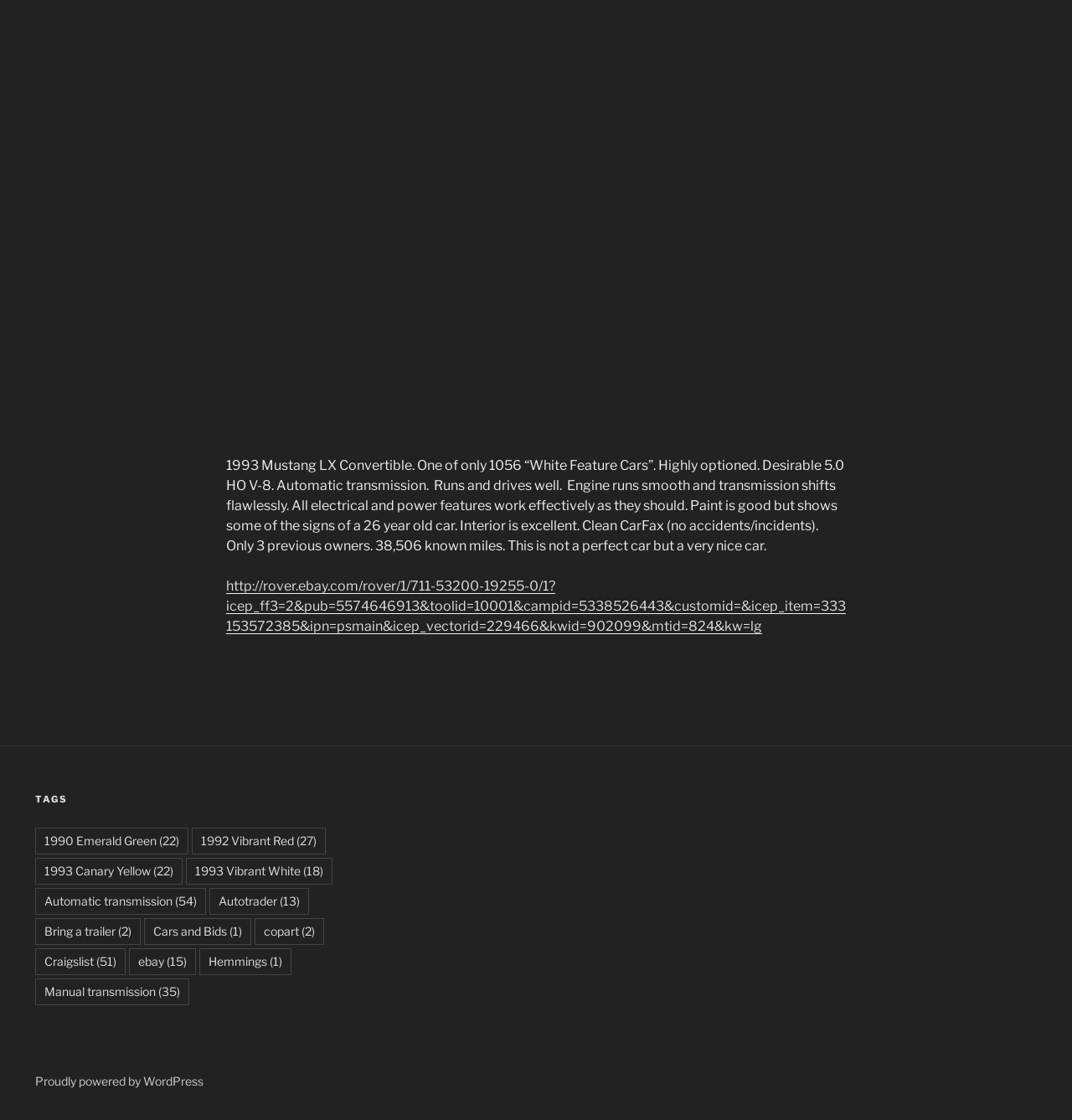What is the type of transmission in the car?
Please give a detailed and elaborate answer to the question based on the image.

The type of transmission can be determined by reading the text description, which states 'Desirable 5.0 HO V-8. Automatic transmission.'